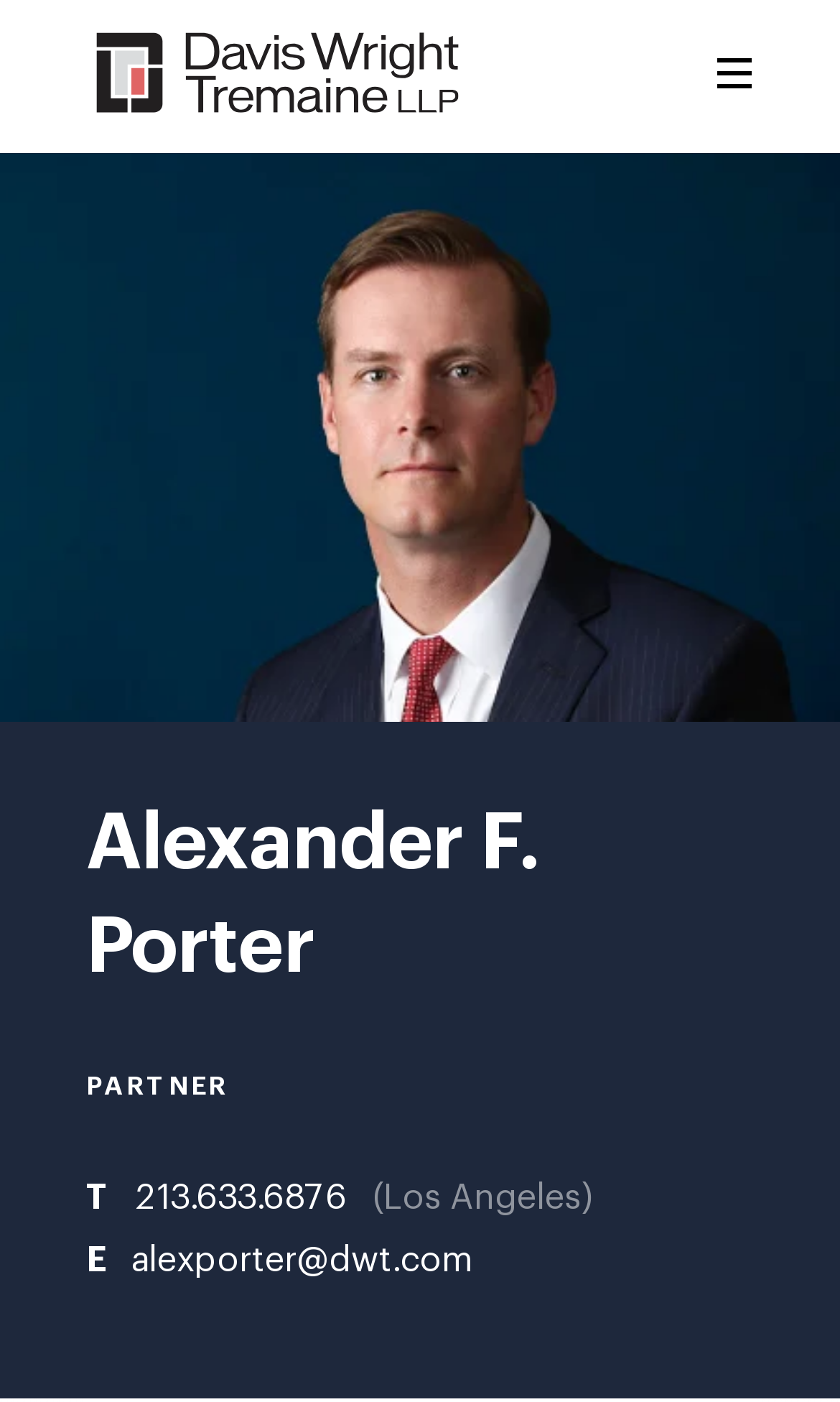Identify the bounding box coordinates for the UI element described as follows: E alexporter@dwt.com. Use the format (top-left x, top-left y, bottom-right x, bottom-right y) and ensure all values are floating point numbers between 0 and 1.

[0.103, 0.882, 0.562, 0.918]